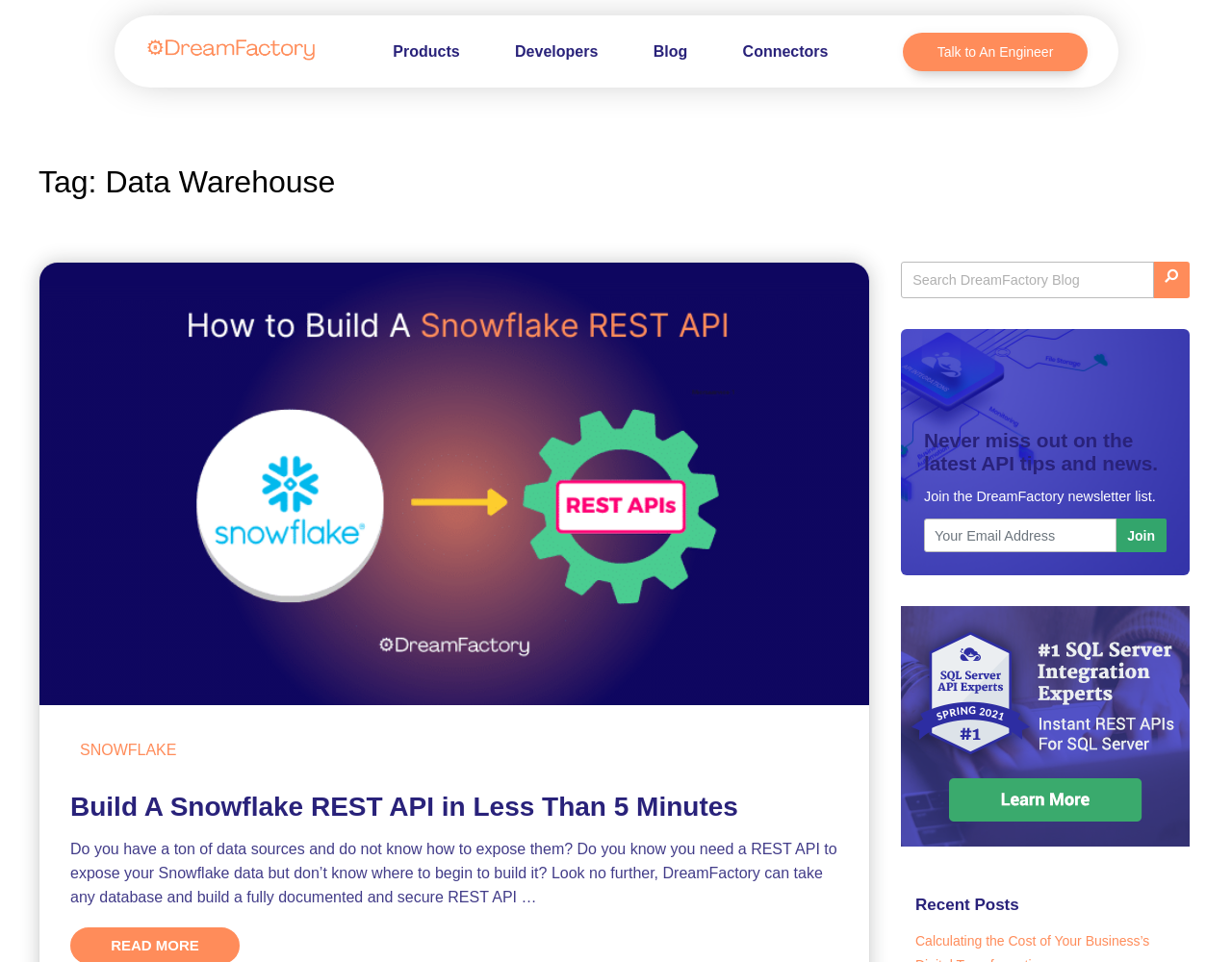Determine the bounding box coordinates of the region that needs to be clicked to achieve the task: "Search DreamFactory Blog".

[0.731, 0.272, 0.966, 0.31]